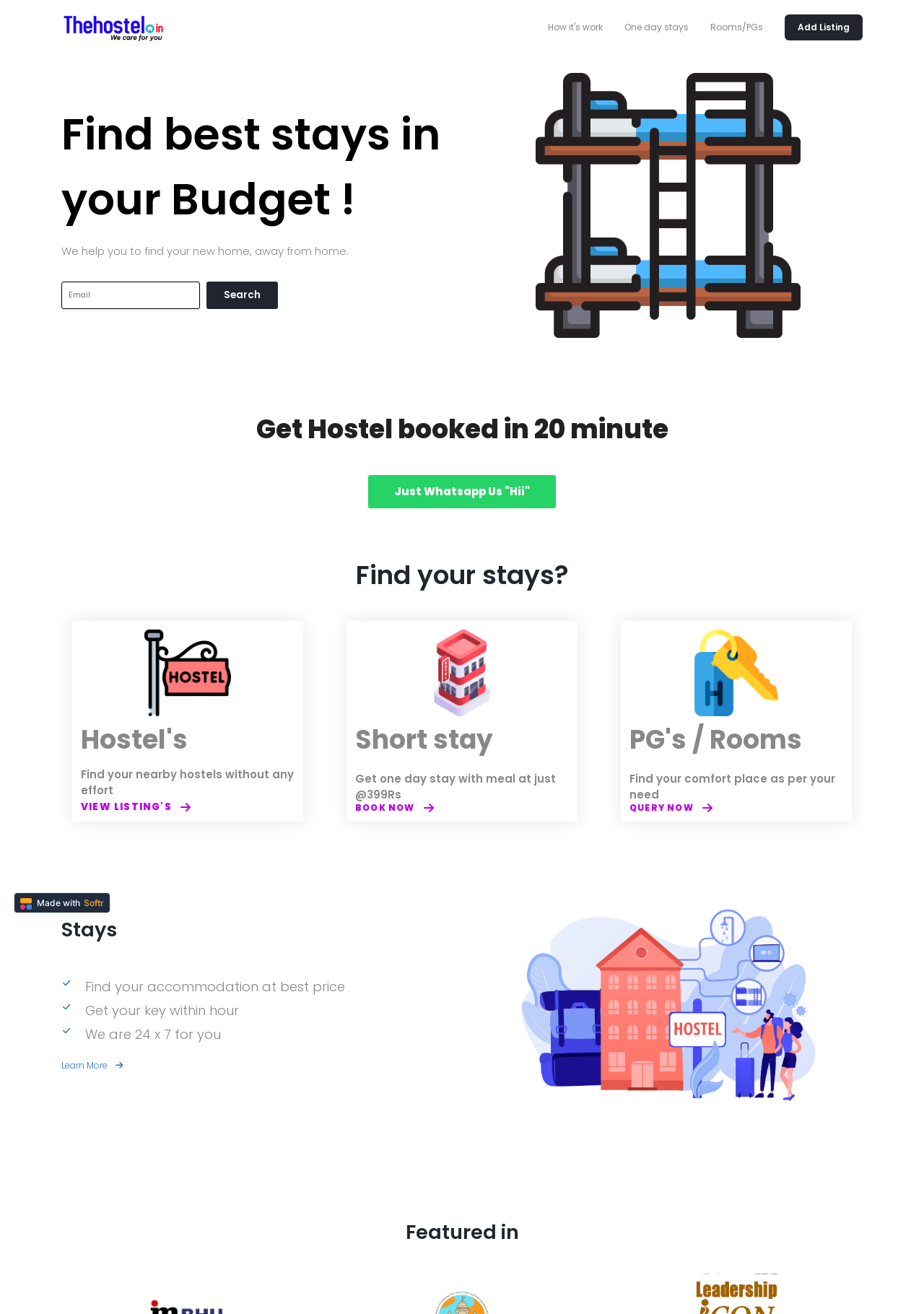Please predict the bounding box coordinates of the element's region where a click is necessary to complete the following instruction: "Learn more about stays". The coordinates should be represented by four float numbers between 0 and 1, i.e., [left, top, right, bottom].

[0.066, 0.806, 0.135, 0.816]